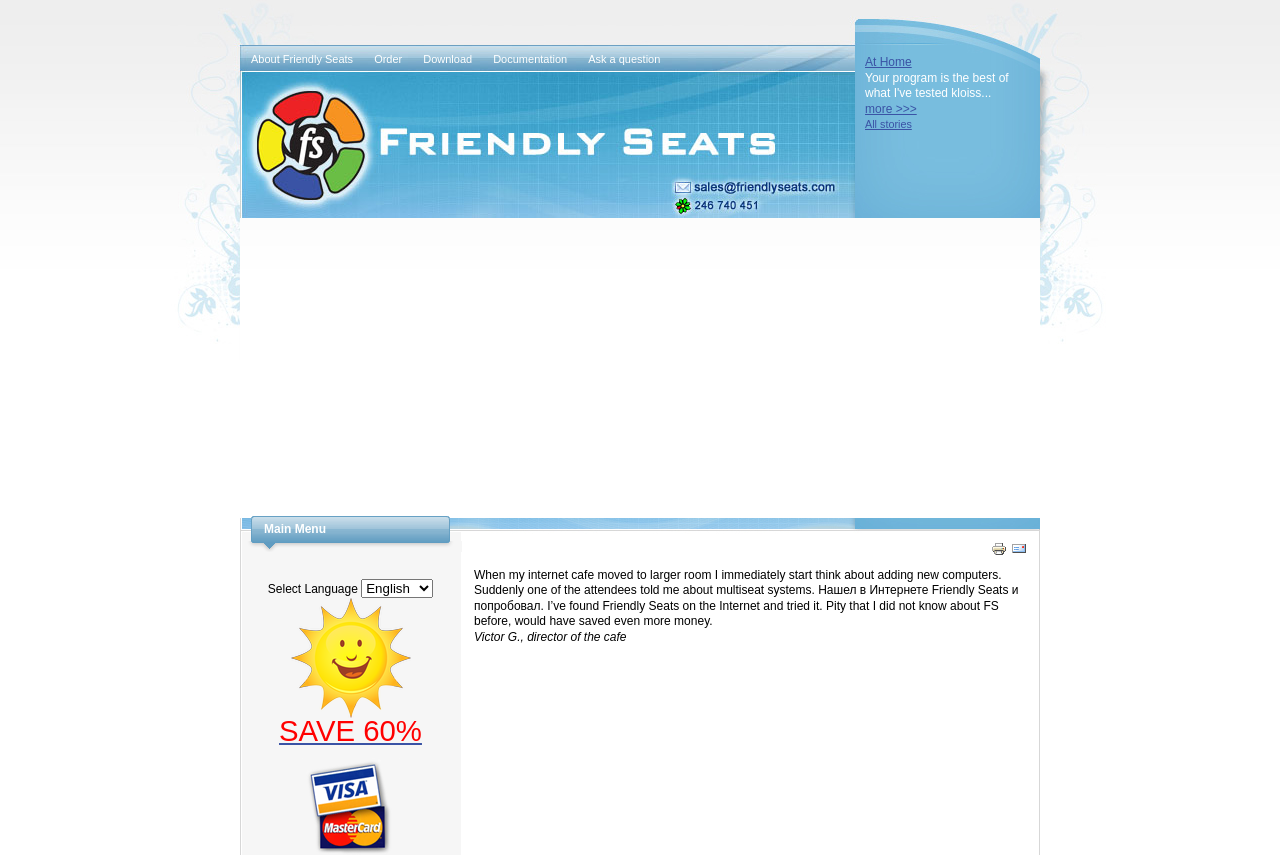Locate the bounding box coordinates of the element I should click to achieve the following instruction: "Click on Order".

[0.284, 0.053, 0.322, 0.083]